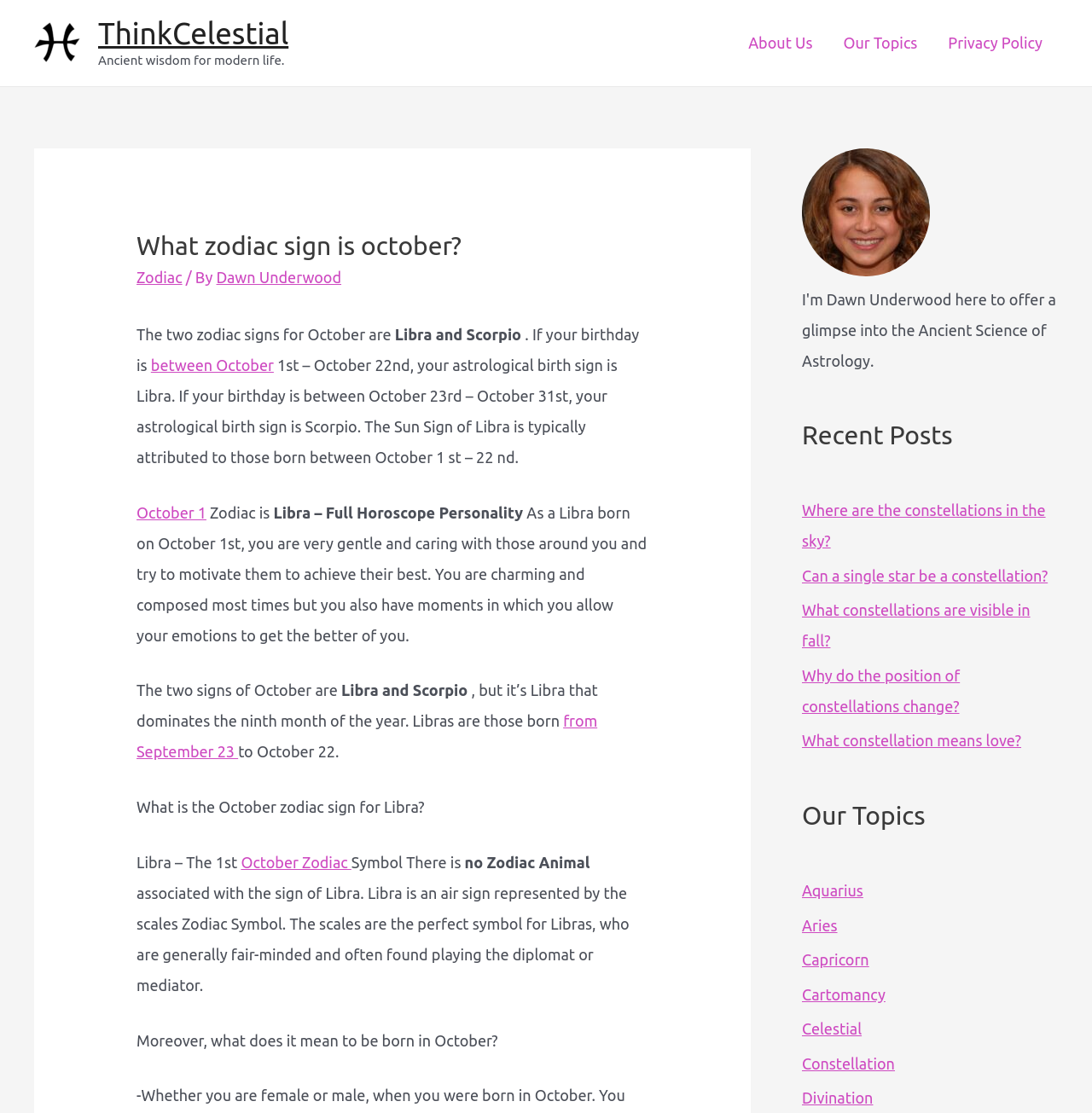What is the astrological birth sign if born between October 1st and October 22nd?
Please provide a comprehensive answer to the question based on the webpage screenshot.

According to the webpage, if a person's birthday is between October 1st and October 22nd, their astrological birth sign is Libra, as stated in the sentence 'If your birthday is between October 1st – October 22nd, your astrological birth sign is Libra.'.